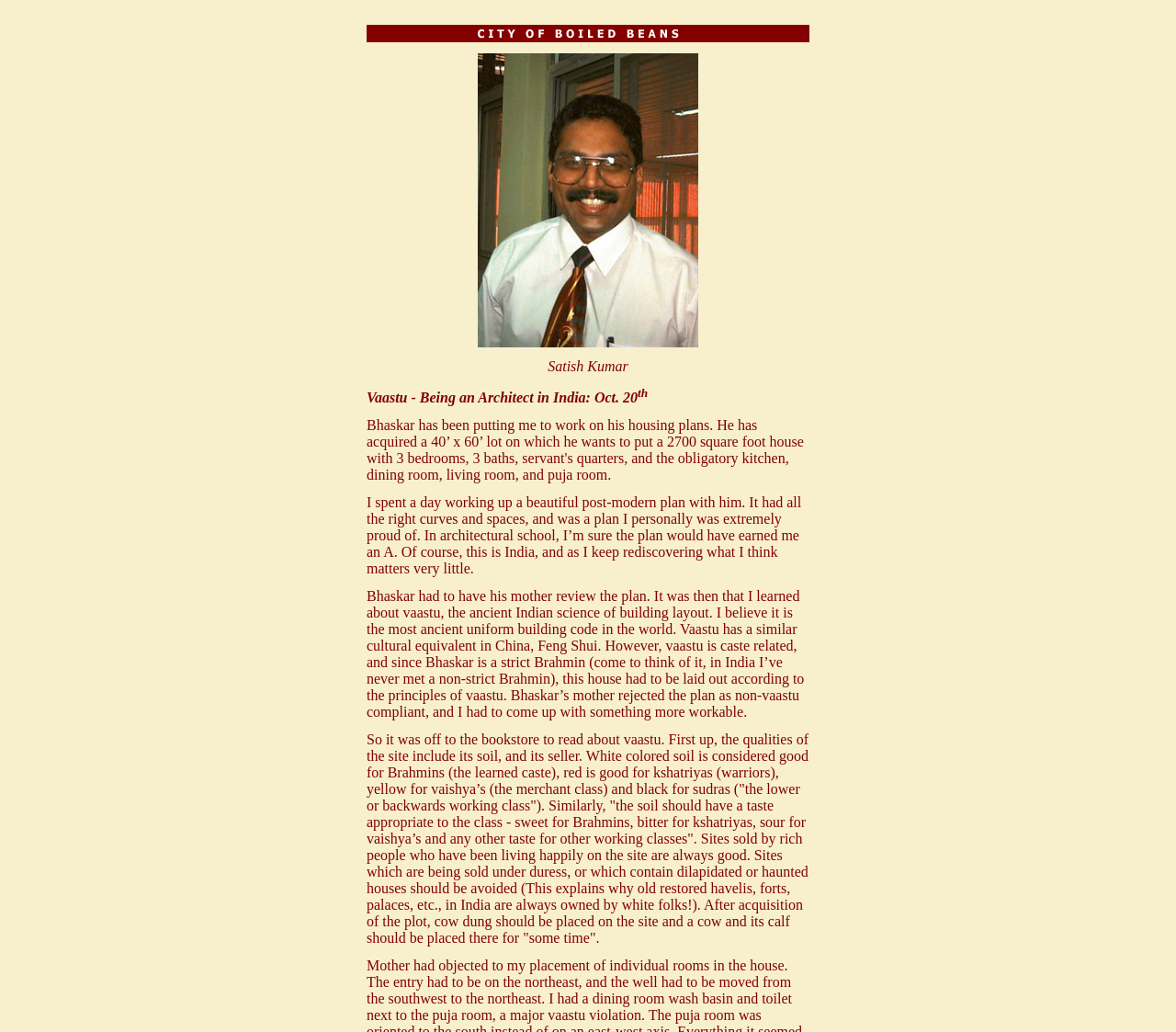What is the cultural equivalent of Vaastu in China?
Provide a detailed and extensive answer to the question.

The article mentions that Vaastu has a similar cultural equivalent in China, which is Feng Shui, although Vaastu is caste-related.